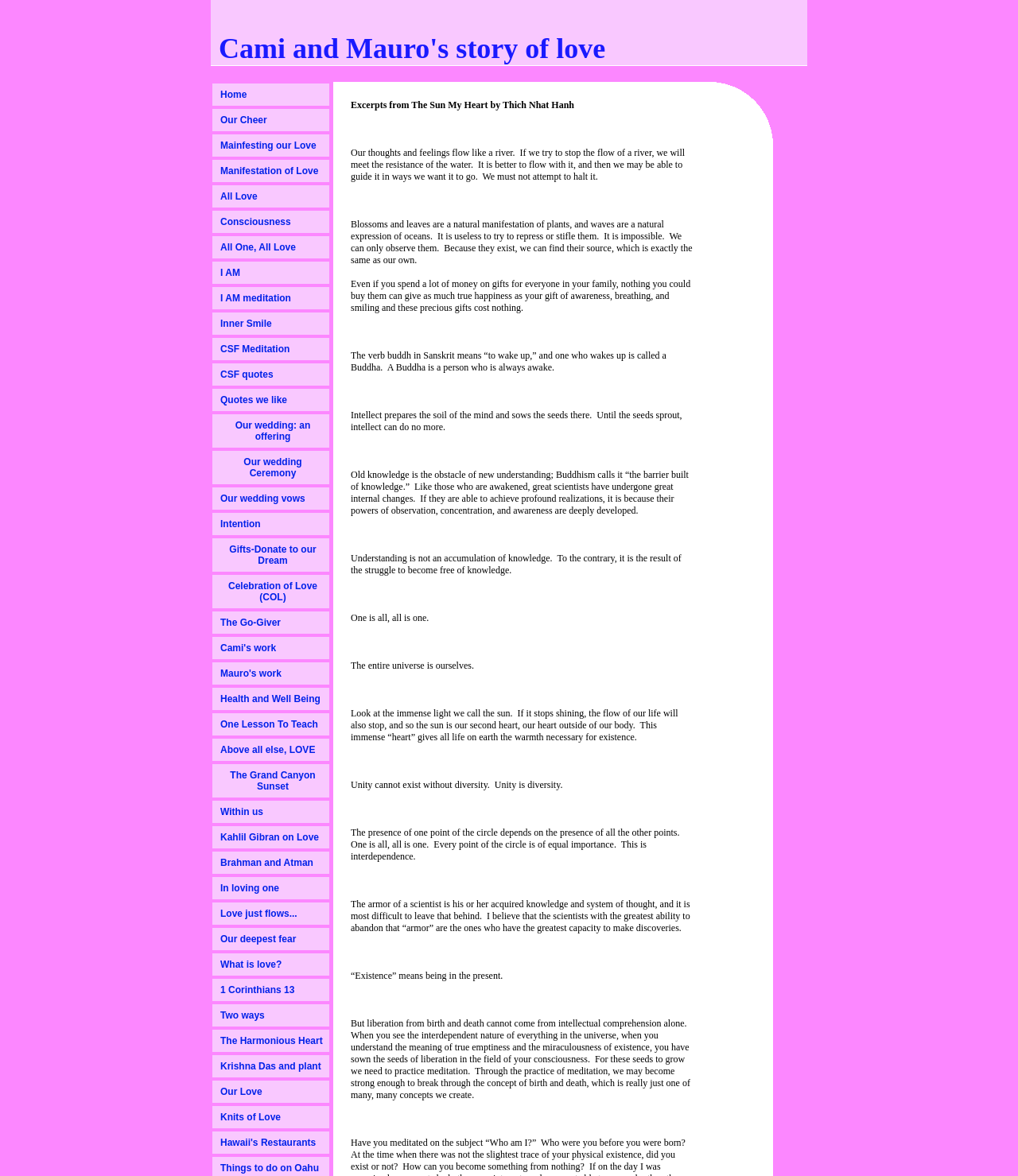Show the bounding box coordinates of the element that should be clicked to complete the task: "View 'Our wedding: an offering'".

[0.209, 0.352, 0.323, 0.381]